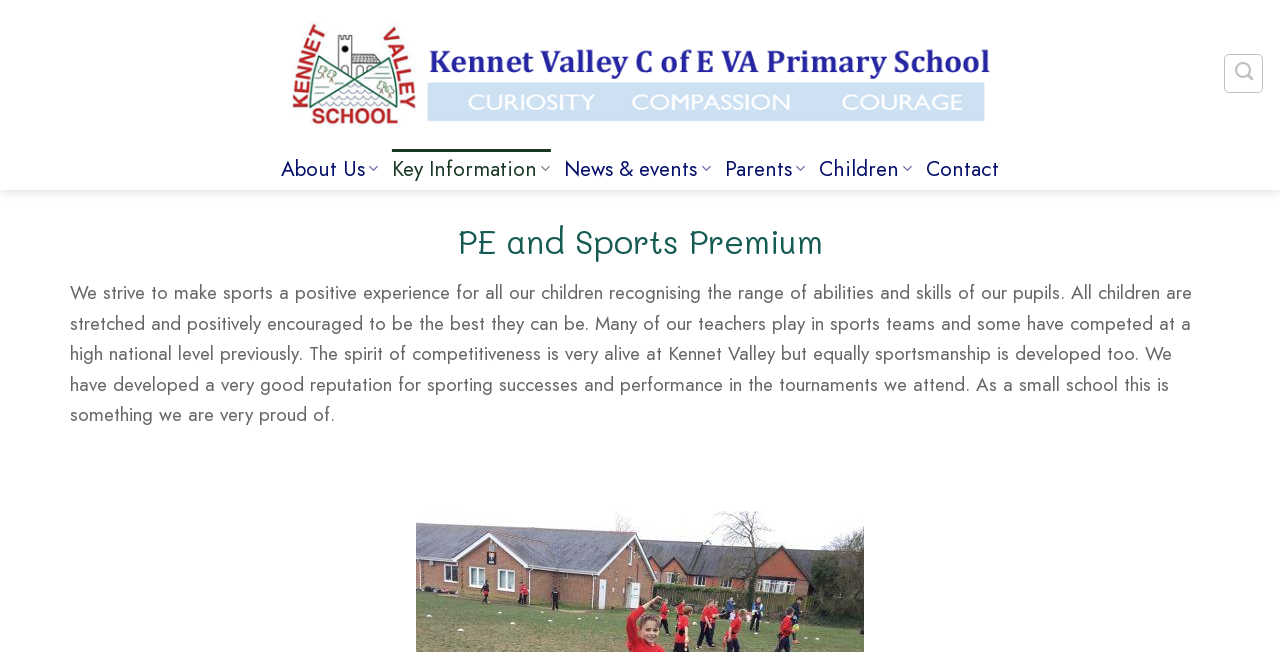Generate a detailed explanation of the webpage's features and information.

The webpage is about Kennet Valley Primary School's sports program, KVS SPORT. At the top left of the page, there is a link to the school's homepage, accompanied by a school logo image. On the top right, there is a search link. 

Below the school logo, there is a navigation menu with five links: About Us, Key Information, News & events, Parents, and Children. Each of these links has a dropdown menu, indicated by the \uf107 icon.

Further down the page, there is a section dedicated to the PE and Sports Premium program. The heading "PE and Sports Premium" is followed by a paragraph of text that describes the school's approach to sports, emphasizing the importance of sportsmanship and competitiveness. The text also mentions the school's reputation for sporting successes and performance in tournaments.